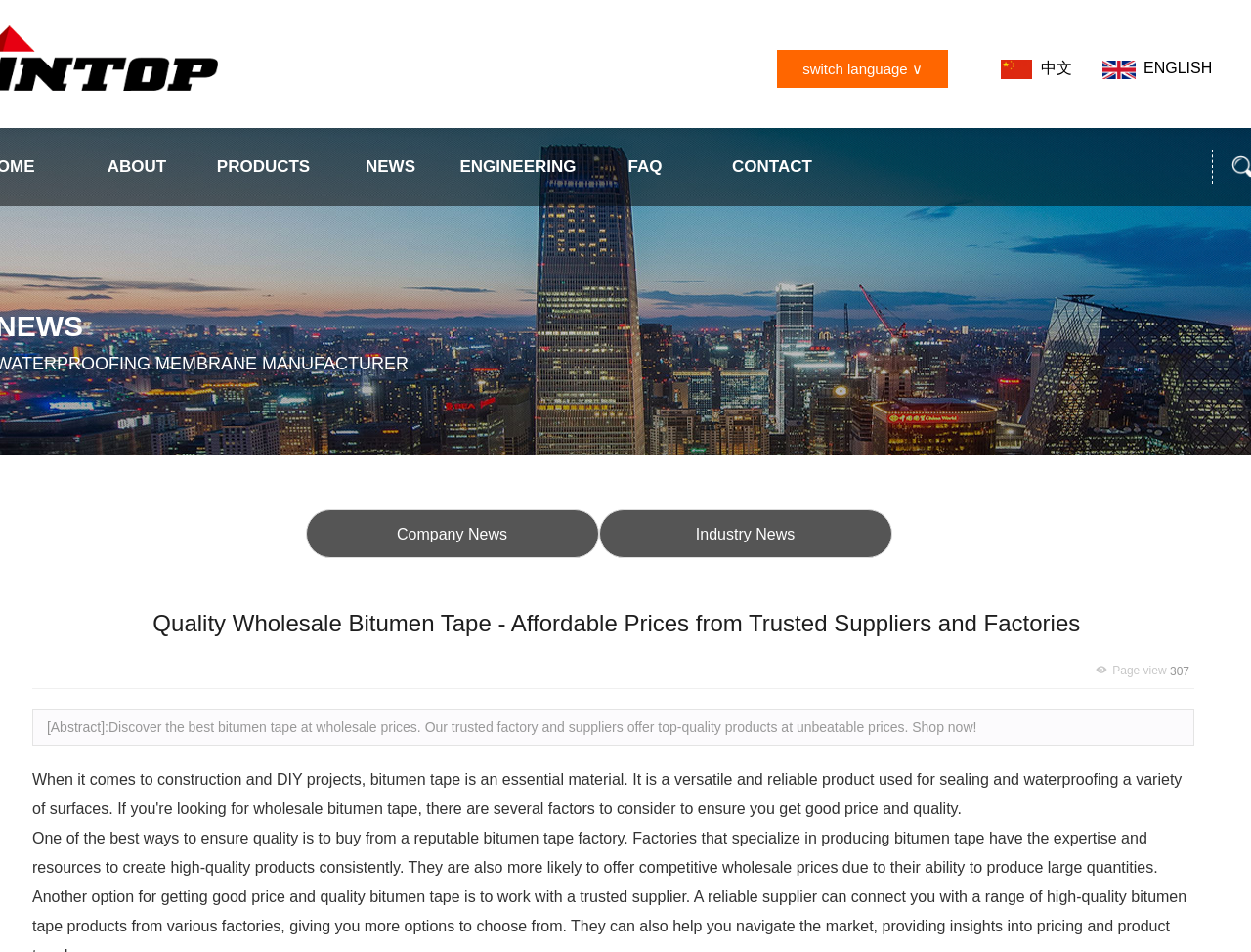Write an extensive caption that covers every aspect of the webpage.

The webpage is about wholesale bitumen tape products from trusted suppliers and factories. At the top left corner, there are five language options, including "CN", "中文", "ENGLISH", and another option with a descriptive image. Below these options, there is a "switch language" link with an arrow icon.

On the top navigation bar, there are six main links: "ABOUT ABOUT US", "PRODUCTS OUR PRODUCTS", "NEWS NEWS CENTER", "ENGINEERING", "FAQ MESSAGES", and "CONTACT CONTACT US". These links are evenly spaced and take up the entire width of the page.

The main content area is divided into two sections. On the left side, there are two generic sections labeled "Company News" and "Industry News". On the right side, there is a heading that repeats the title of the webpage, "Quality Wholesale Bitumen Tape - Affordable Prices from Trusted Suppliers and Factories".

Below the heading, there is a paragraph that summarizes the benefits of buying bitumen tape from a reputable factory, including high-quality products and competitive wholesale prices. This paragraph is followed by a brief promotional text that encourages visitors to shop now.

At the bottom of the page, there is a "Page view" label with a counter displaying the number "307".